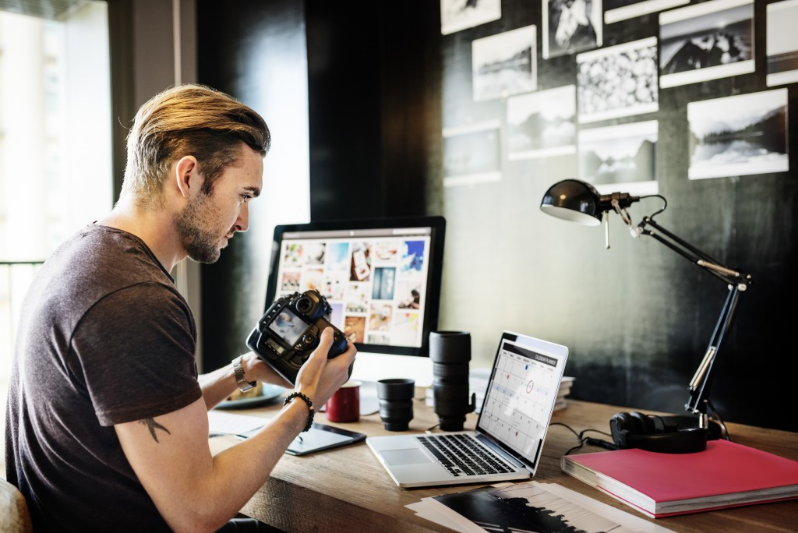Using the information in the image, give a comprehensive answer to the question: 
What is the purpose of the framed images on the wall?

The framed images on the wall are not just decorative, but they also add a personal touch to the workspace, making it more welcoming and reflective of the photographer's personality.